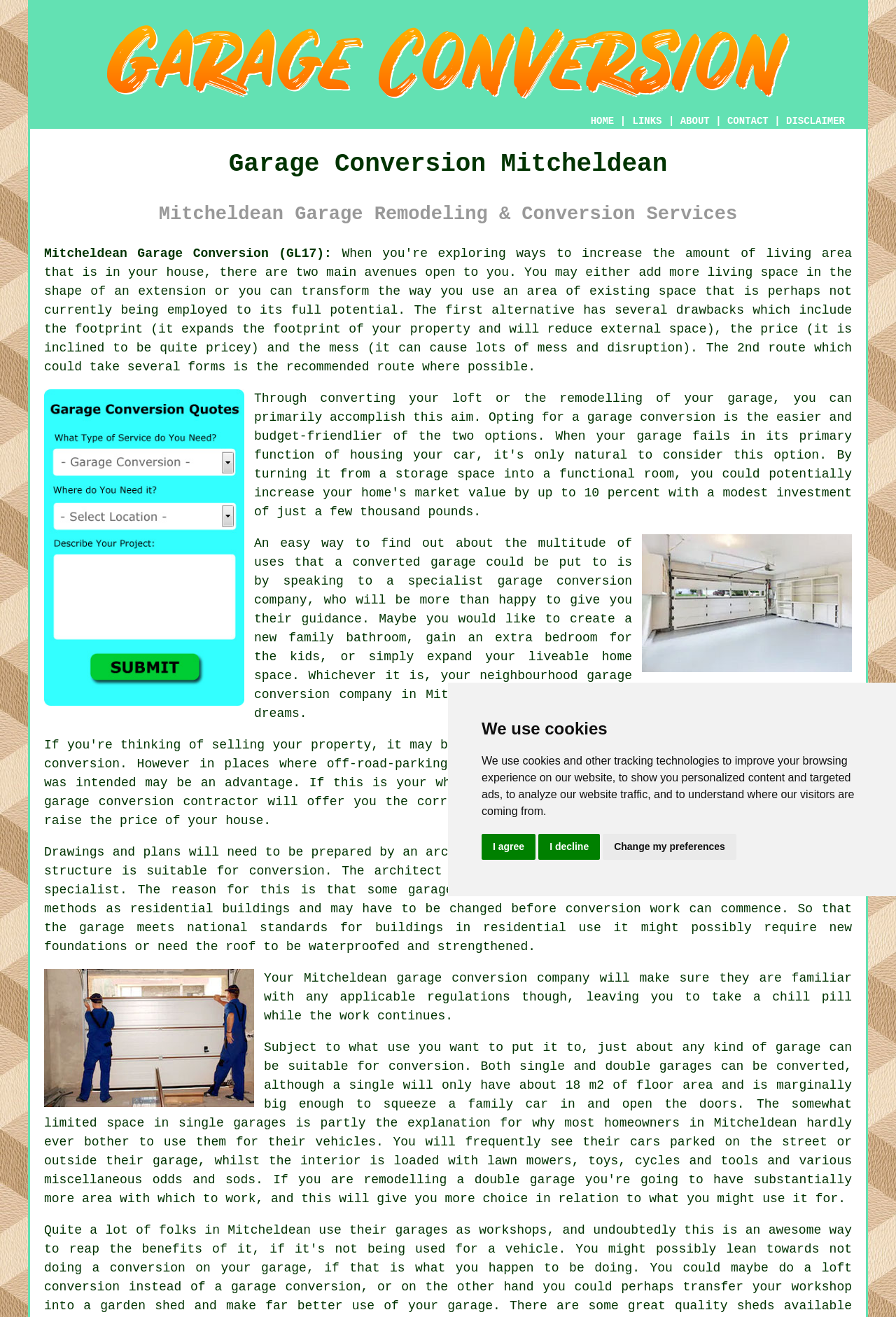Respond to the question below with a concise word or phrase:
What is the benefit of hiring a garage conversion company?

Guidance and expertise